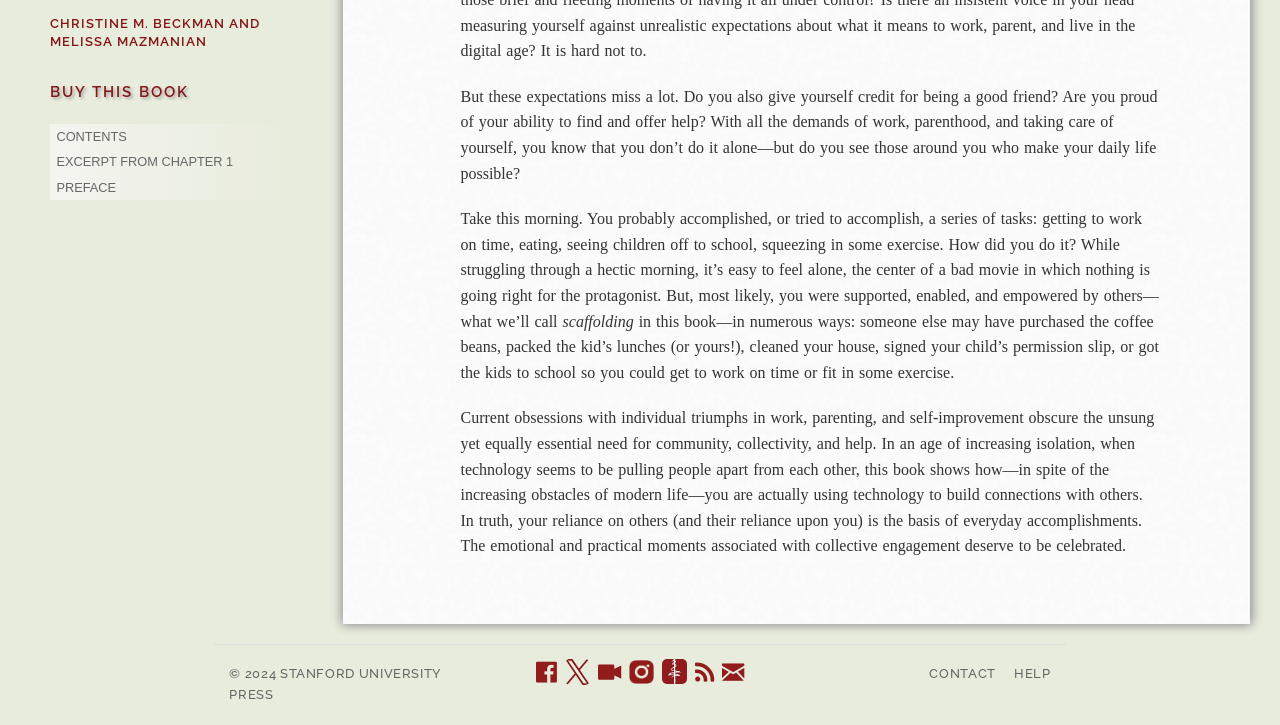Provide the bounding box coordinates of the HTML element described by the text: "BUY THIS BOOK".

[0.039, 0.115, 0.148, 0.138]